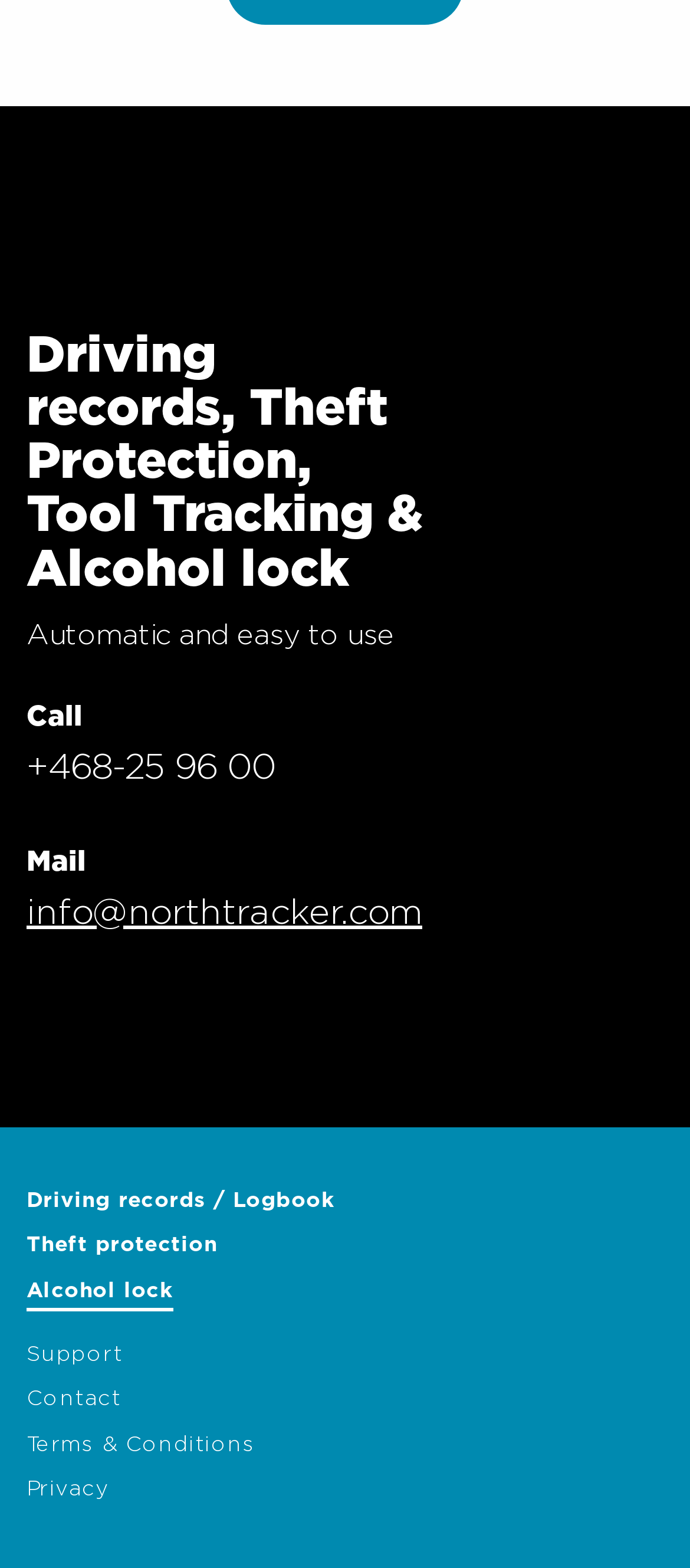Find the bounding box coordinates of the clickable area that will achieve the following instruction: "Visit the NT Instagram page".

[0.064, 0.642, 0.177, 0.66]